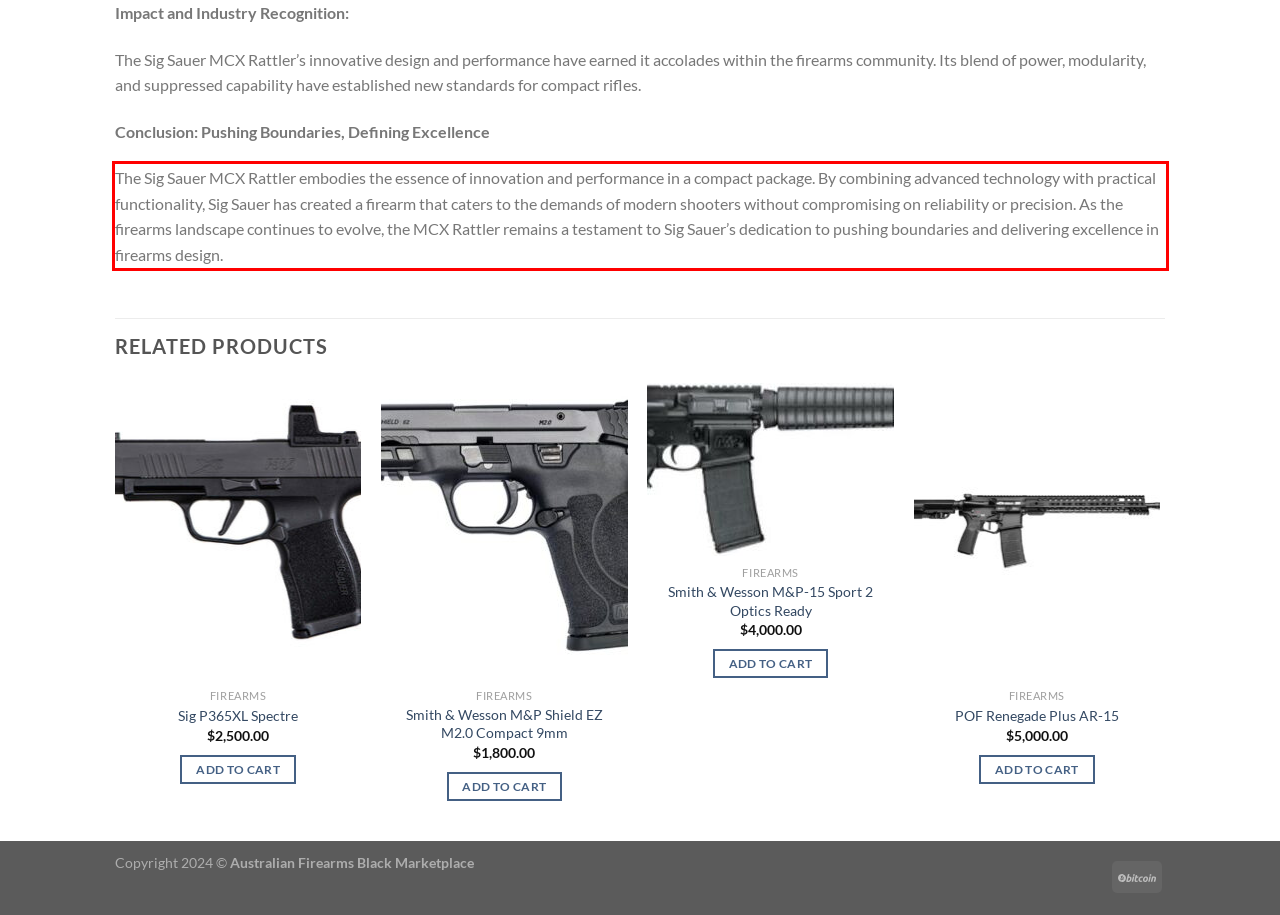Please identify and extract the text from the UI element that is surrounded by a red bounding box in the provided webpage screenshot.

The Sig Sauer MCX Rattler embodies the essence of innovation and performance in a compact package. By combining advanced technology with practical functionality, Sig Sauer has created a firearm that caters to the demands of modern shooters without compromising on reliability or precision. As the firearms landscape continues to evolve, the MCX Rattler remains a testament to Sig Sauer’s dedication to pushing boundaries and delivering excellence in firearms design.